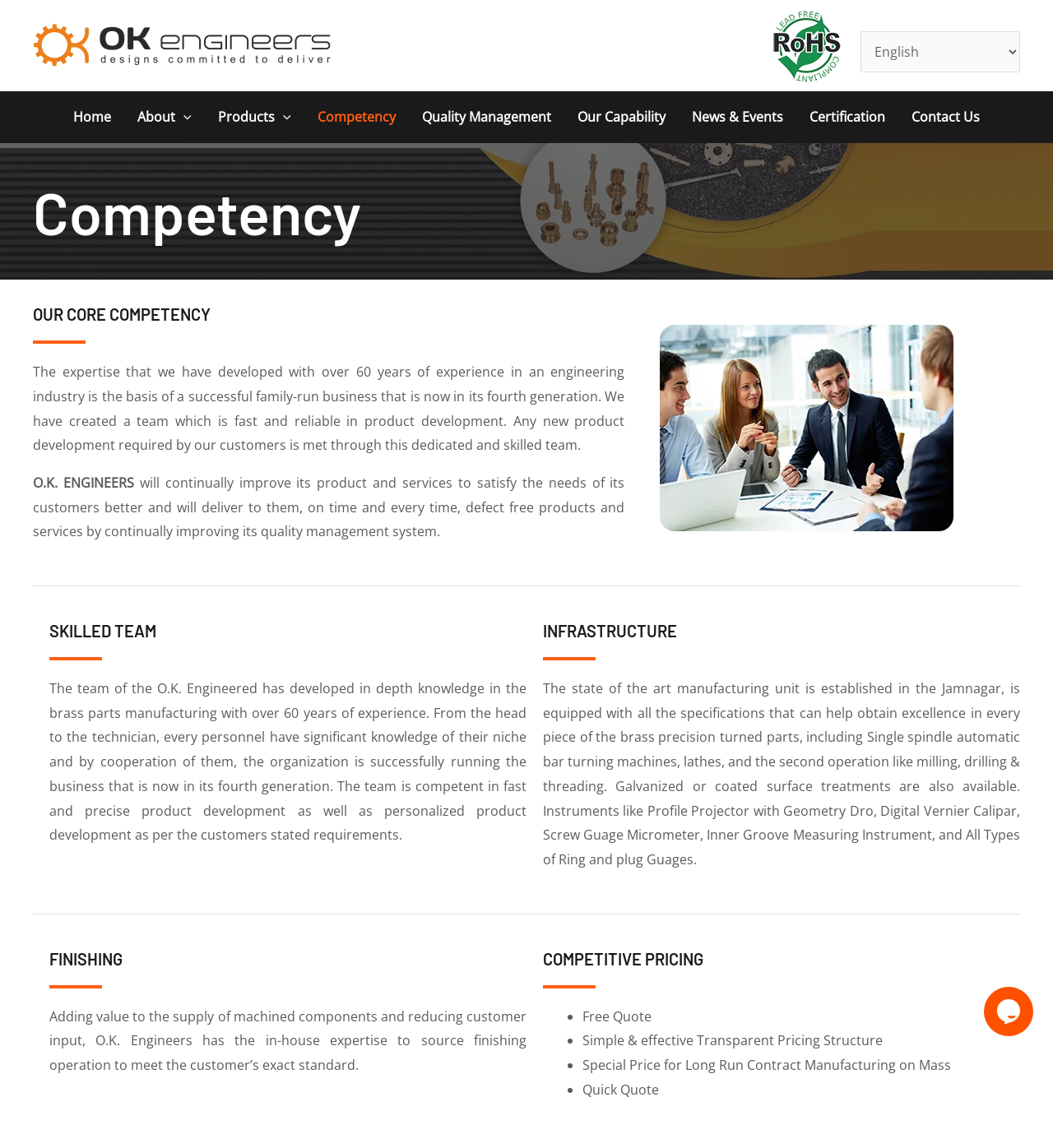What is the company's infrastructure like?
Look at the screenshot and provide an in-depth answer.

The company has a state-of-the-art manufacturing unit in Jamnagar, equipped with machines and instruments such as single spindle automatic bar turning machines, lathes, and profile projectors, which enables it to obtain excellence in every piece of brass precision turned parts.